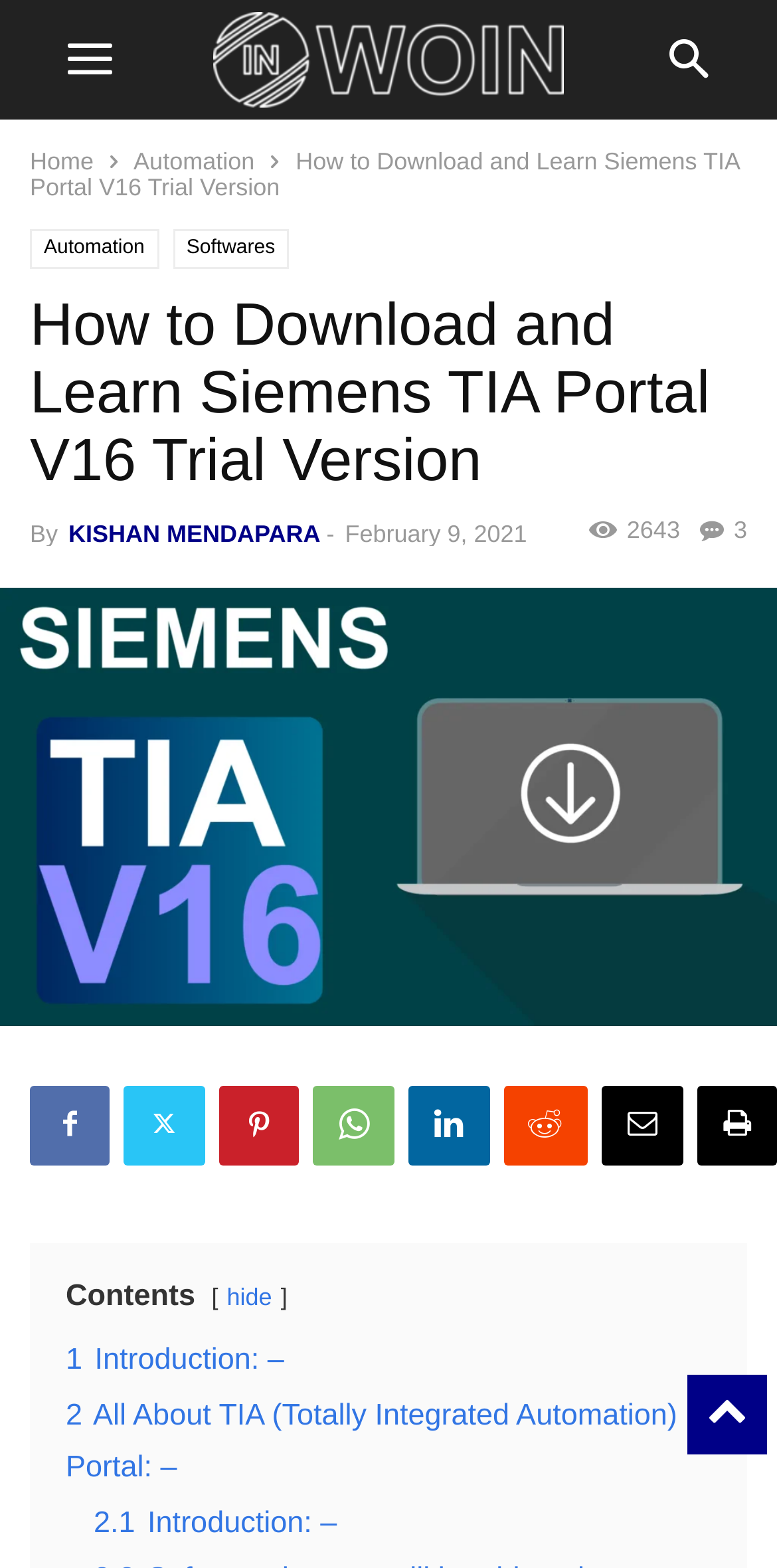Using the element description provided, determine the bounding box coordinates in the format (top-left x, top-left y, bottom-right x, bottom-right y). Ensure that all values are floating point numbers between 0 and 1. Element description: WhatsApp

[0.403, 0.692, 0.508, 0.743]